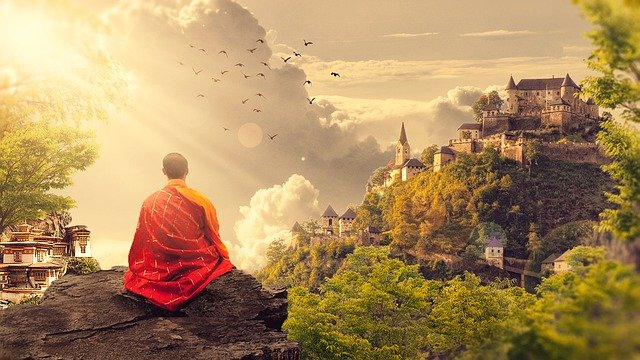Provide a one-word or short-phrase response to the question:
What is in the sky above the scene?

birds and clouds